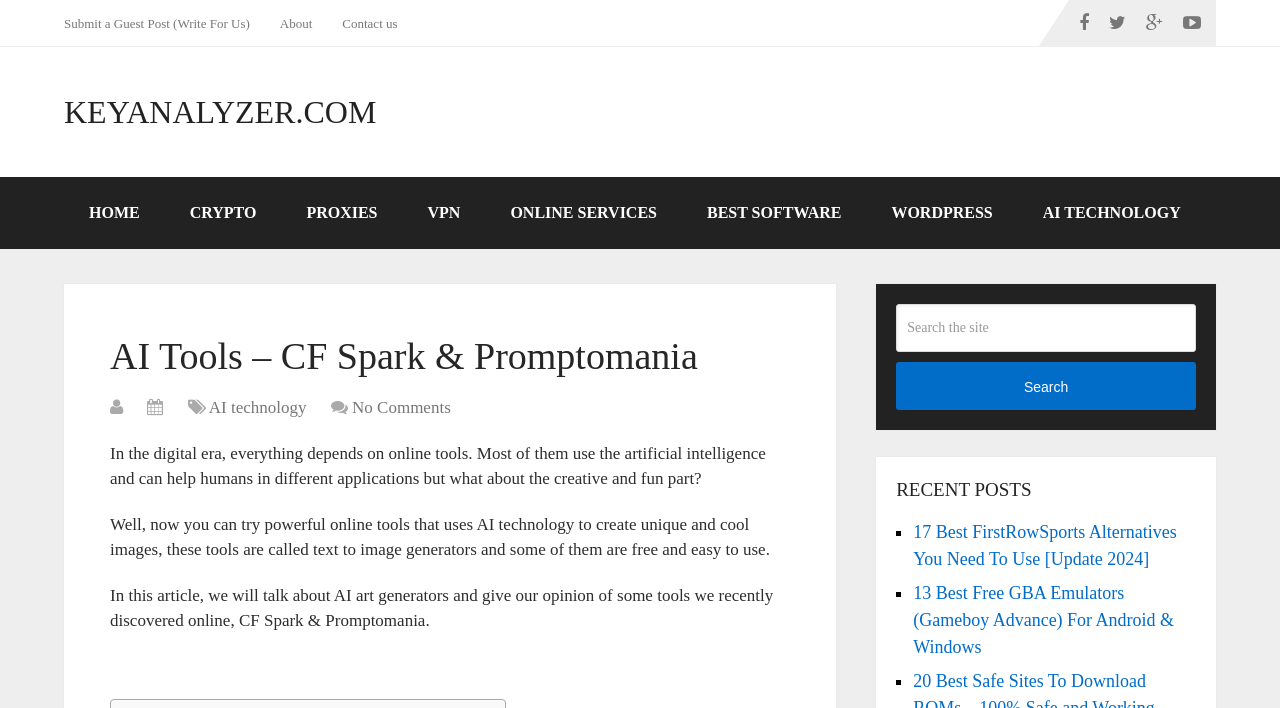Provide a brief response using a word or short phrase to this question:
What is the purpose of the search bar?

Search the site